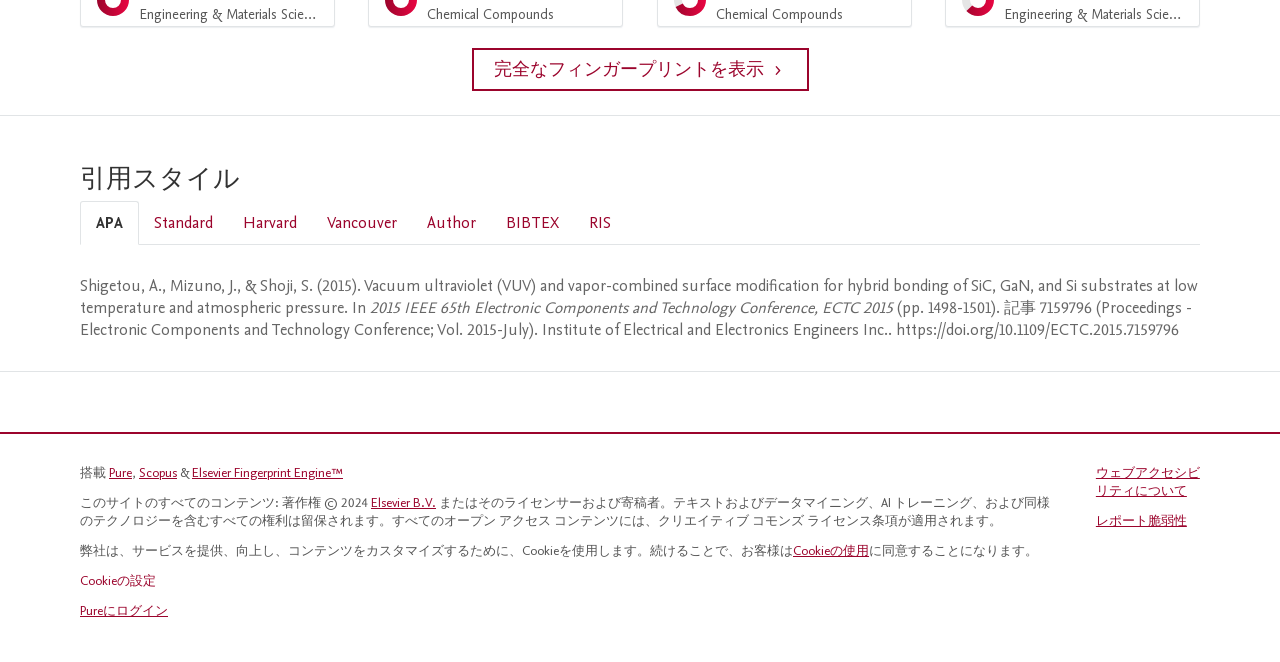Highlight the bounding box coordinates of the element you need to click to perform the following instruction: "View full fingerprint."

[0.368, 0.073, 0.632, 0.138]